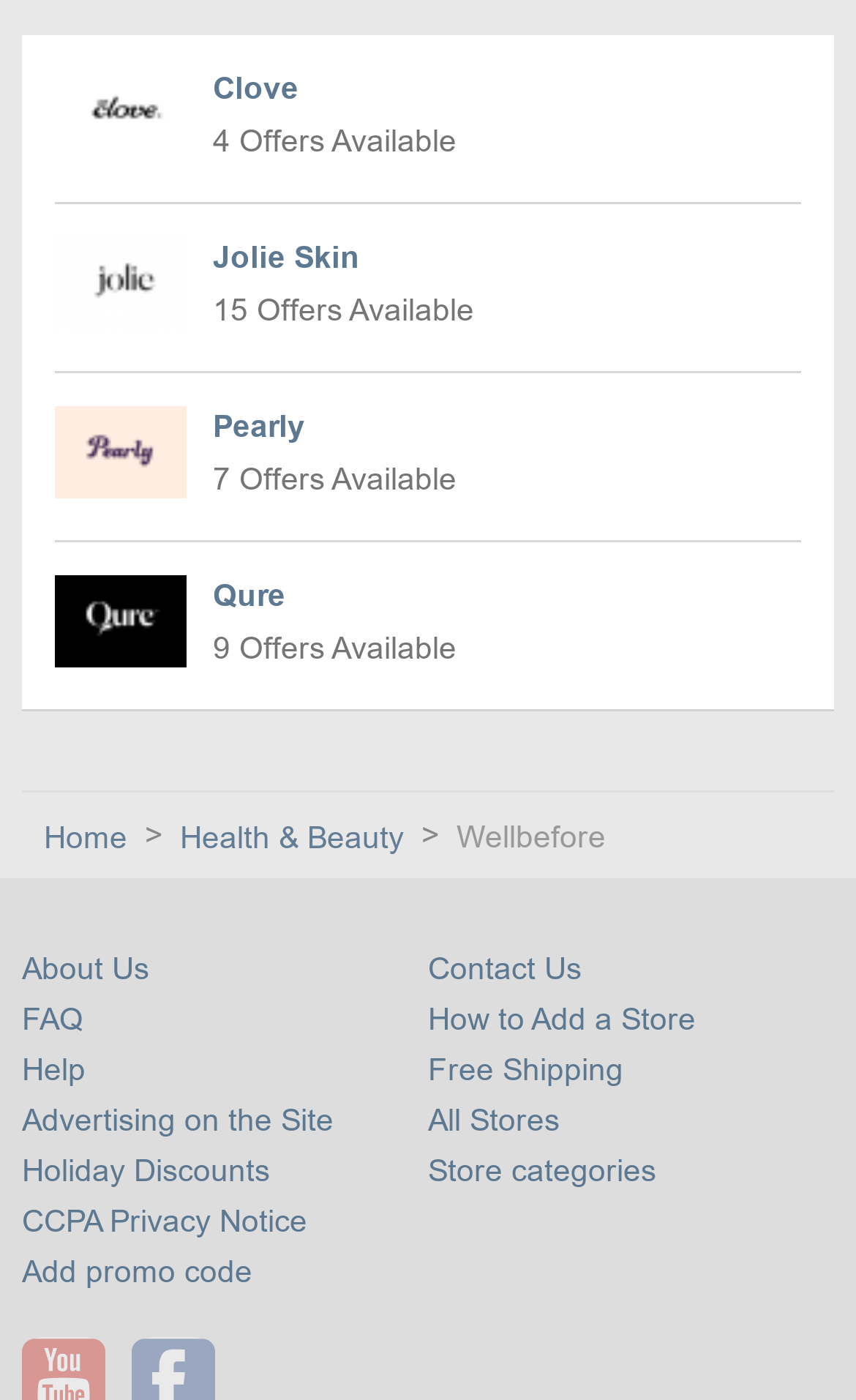Refer to the screenshot and answer the following question in detail:
What is the number of offers available for Clove coupons?

The answer can be found by looking at the link 'Clove coupons Clove 4 Offers Available' which indicates that there are 4 offers available for Clove coupons.